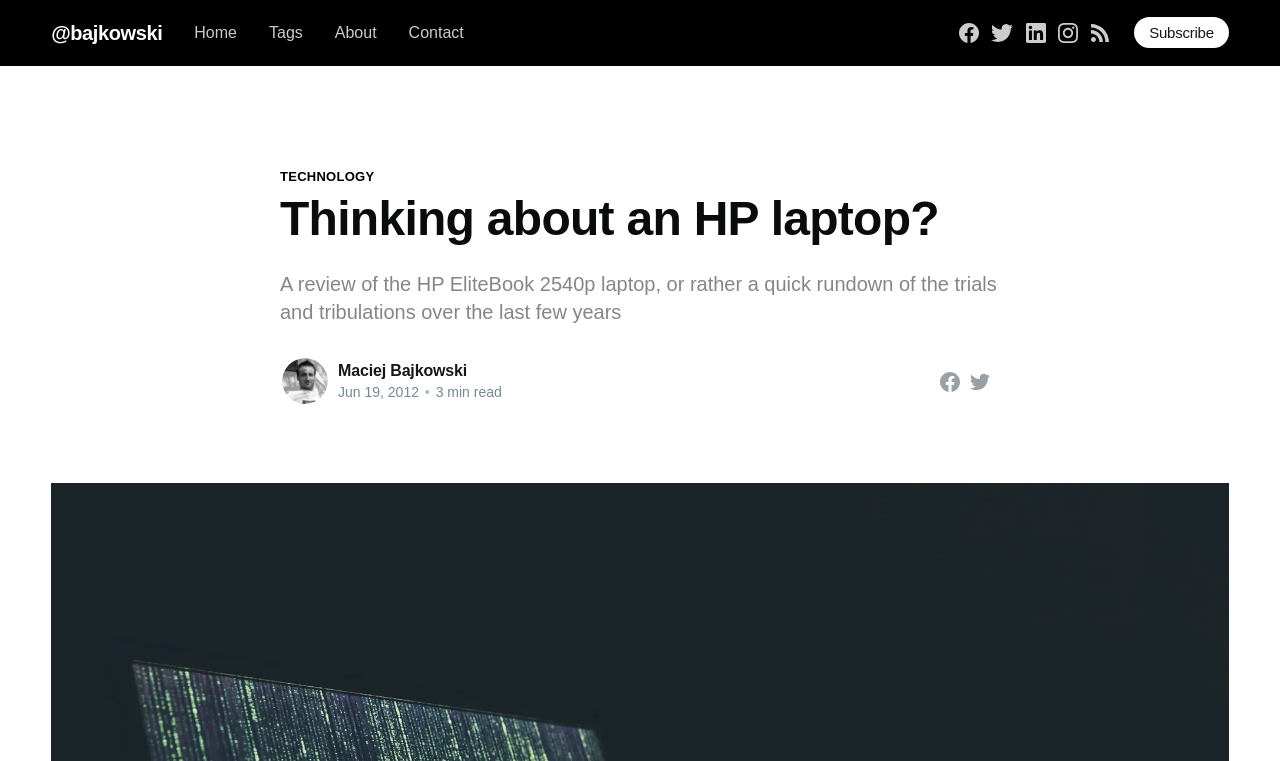Please identify the bounding box coordinates of the element that needs to be clicked to execute the following command: "read about Installation Works". Provide the bounding box using four float numbers between 0 and 1, formatted as [left, top, right, bottom].

None